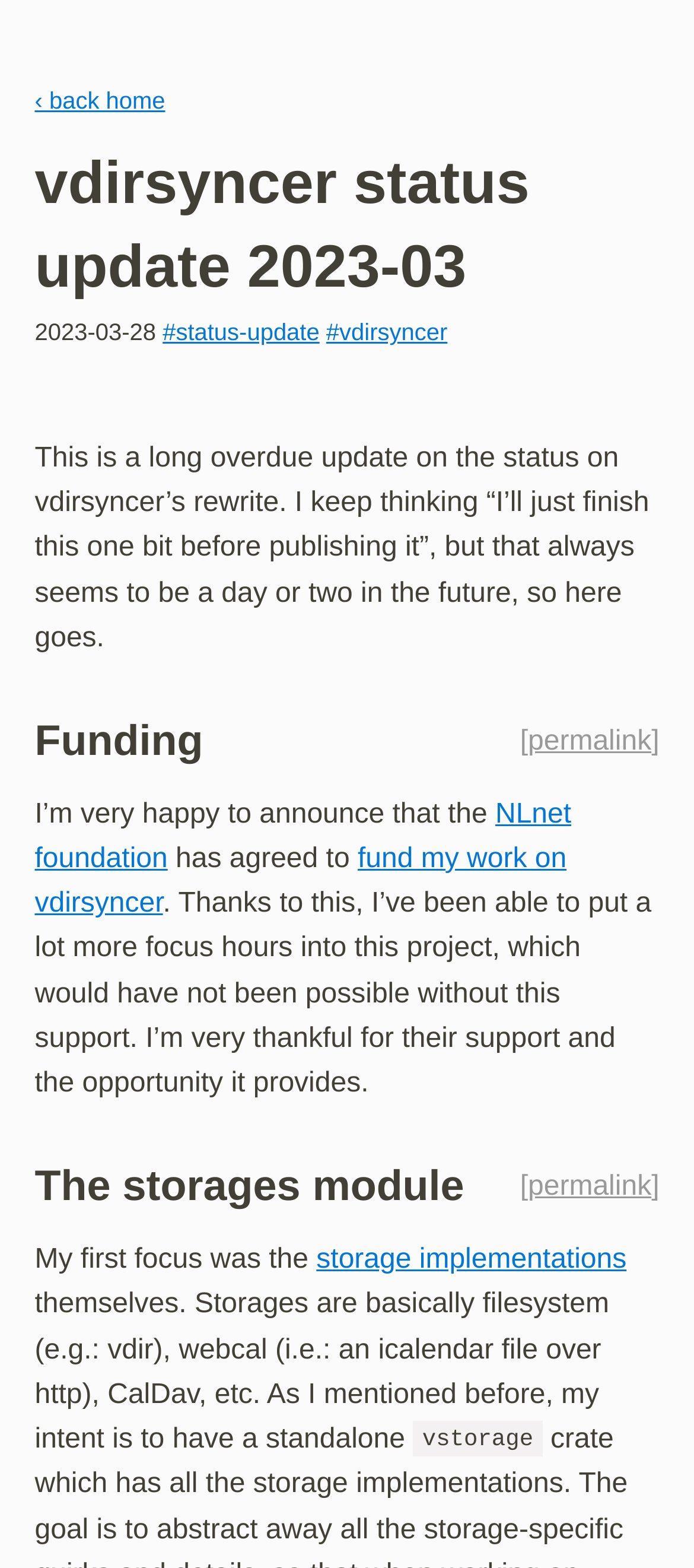Locate and generate the text content of the webpage's heading.

vdirsyncer status update 2023-03